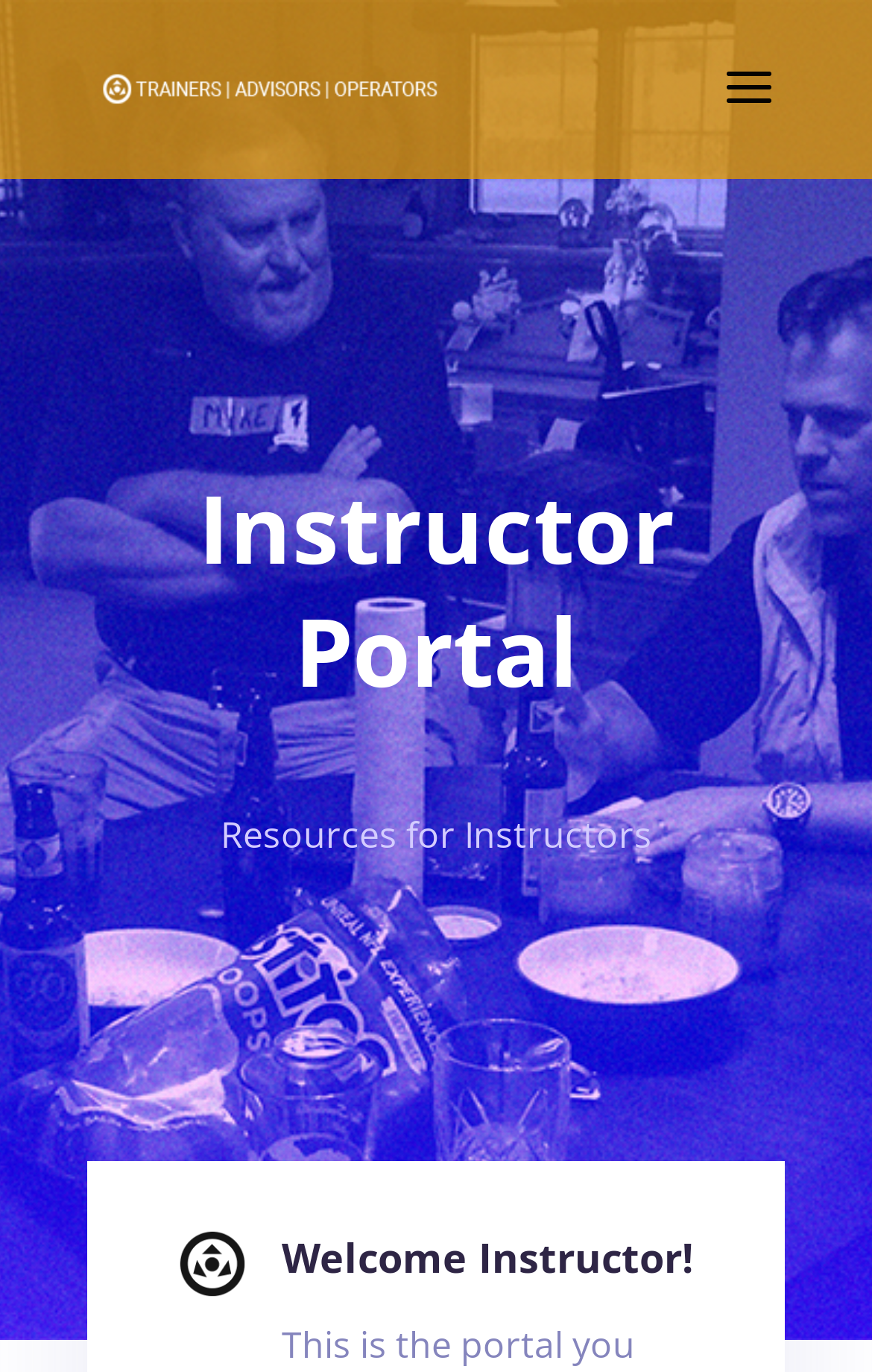Use a single word or phrase to answer the question: 
What is the text of the heading above 'Resources for Instructors'?

Instructor Portal